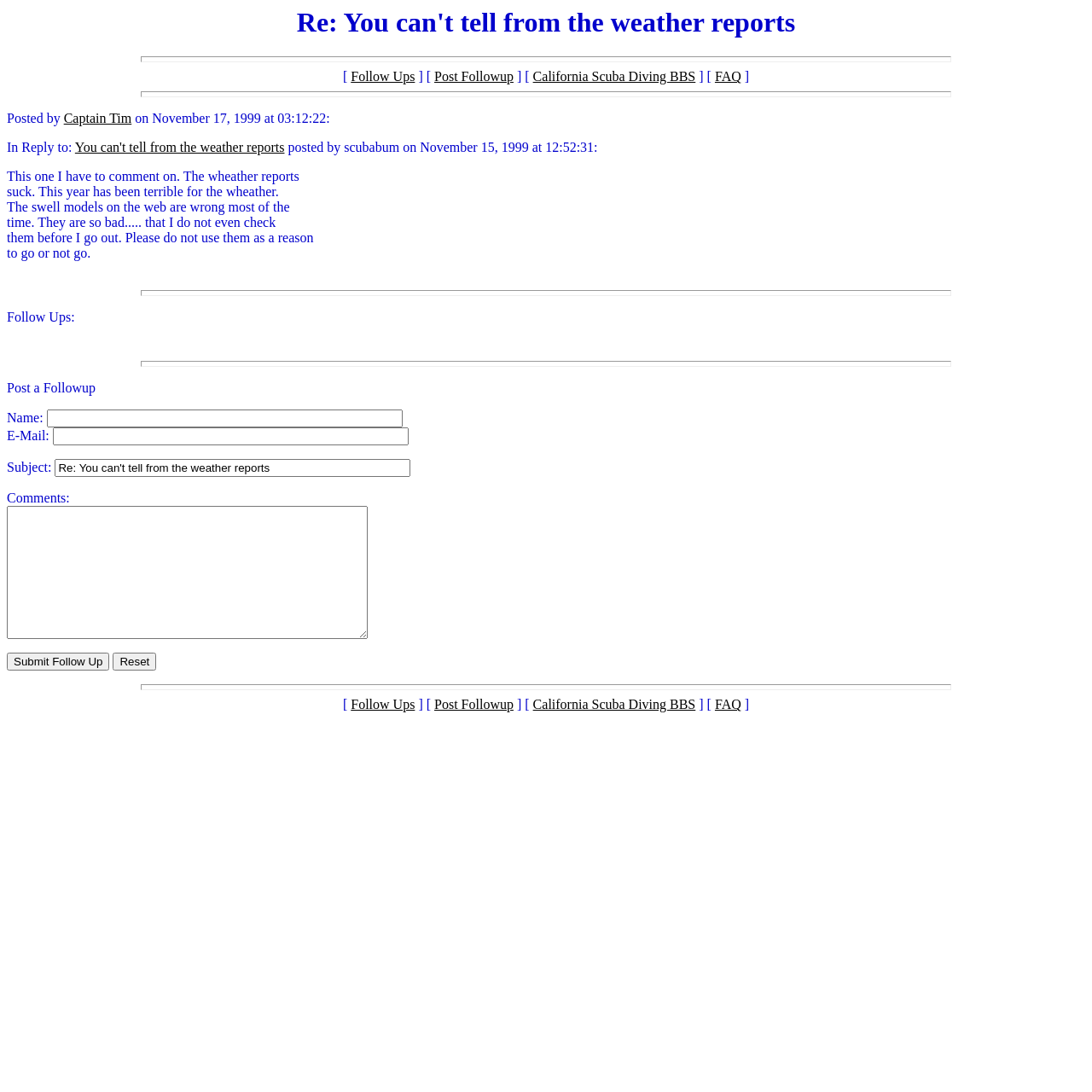Who is the author of the reply?
Using the image as a reference, deliver a detailed and thorough answer to the question.

I found the answer by looking at the text 'Posted by' and the link 'Captain Tim'.